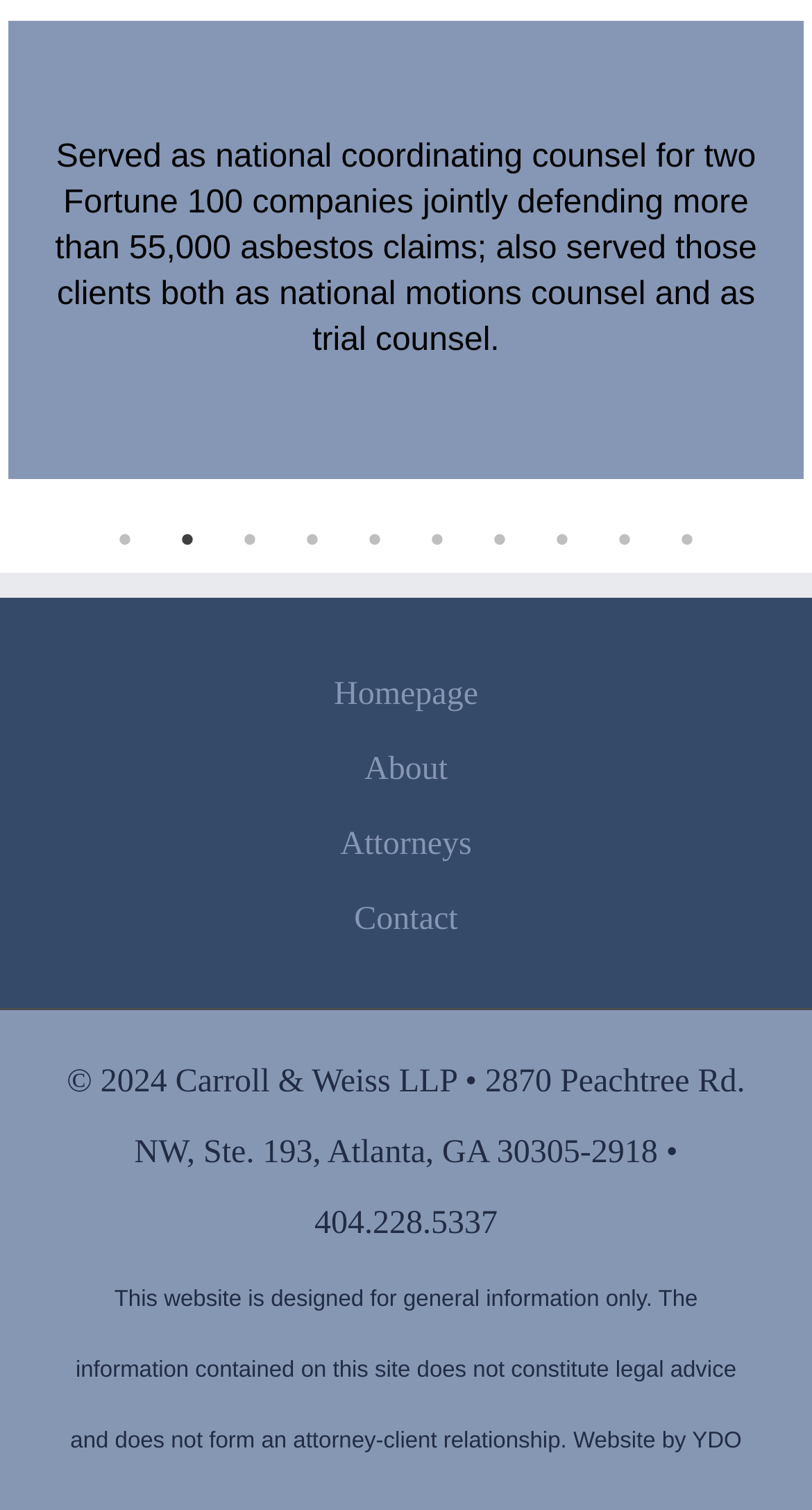Please find the bounding box coordinates of the section that needs to be clicked to achieve this instruction: "Click the 'Next' button".

[0.864, 0.16, 0.962, 0.187]